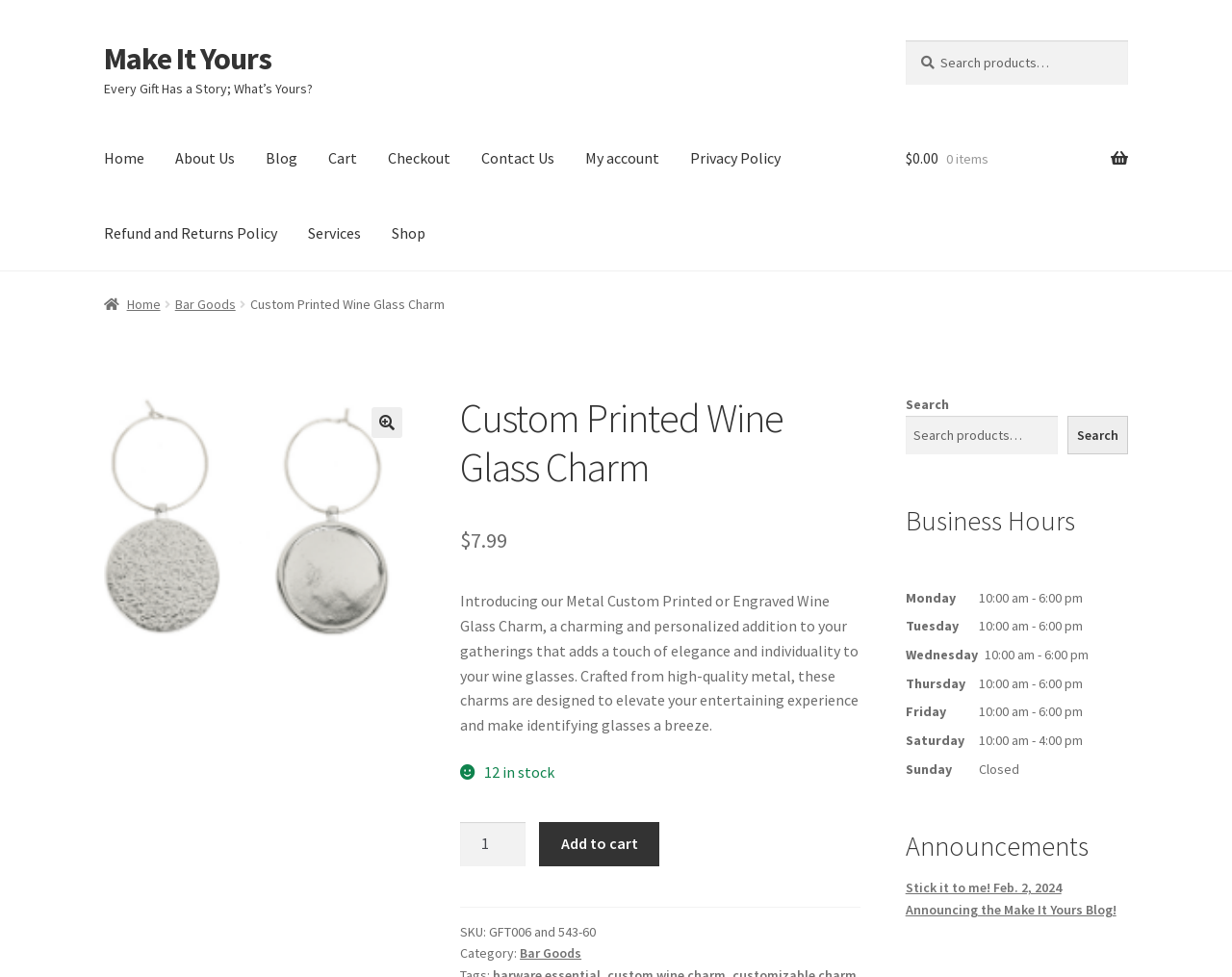Given the element description Add to cart, predict the bounding box coordinates for the UI element in the webpage screenshot. The format should be (top-left x, top-left y, bottom-right x, bottom-right y), and the values should be between 0 and 1.

[0.437, 0.842, 0.535, 0.887]